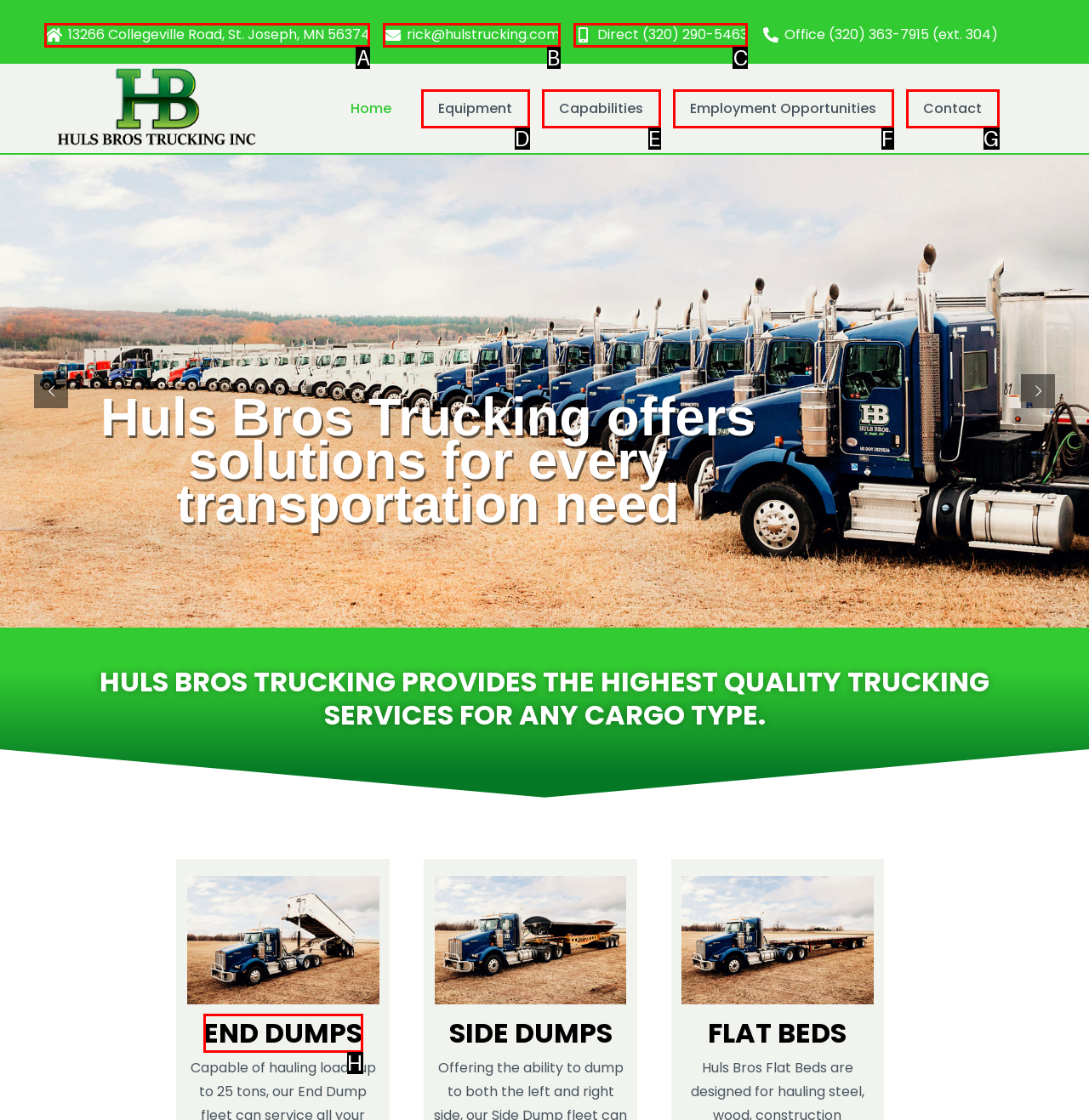Tell me which one HTML element best matches the description: Direct (320) 290-5463
Answer with the option's letter from the given choices directly.

C